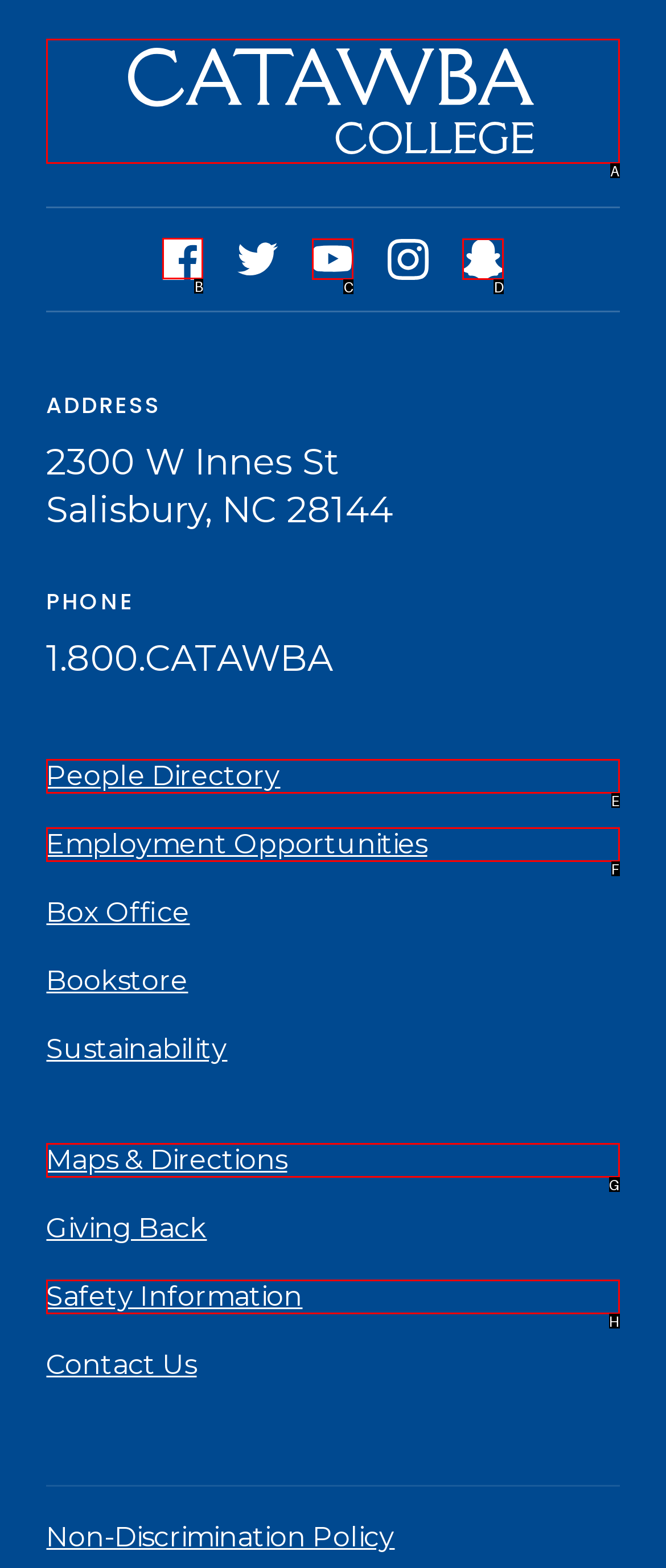Tell me the letter of the UI element I should click to accomplish the task: Click on Facebook based on the choices provided in the screenshot.

B